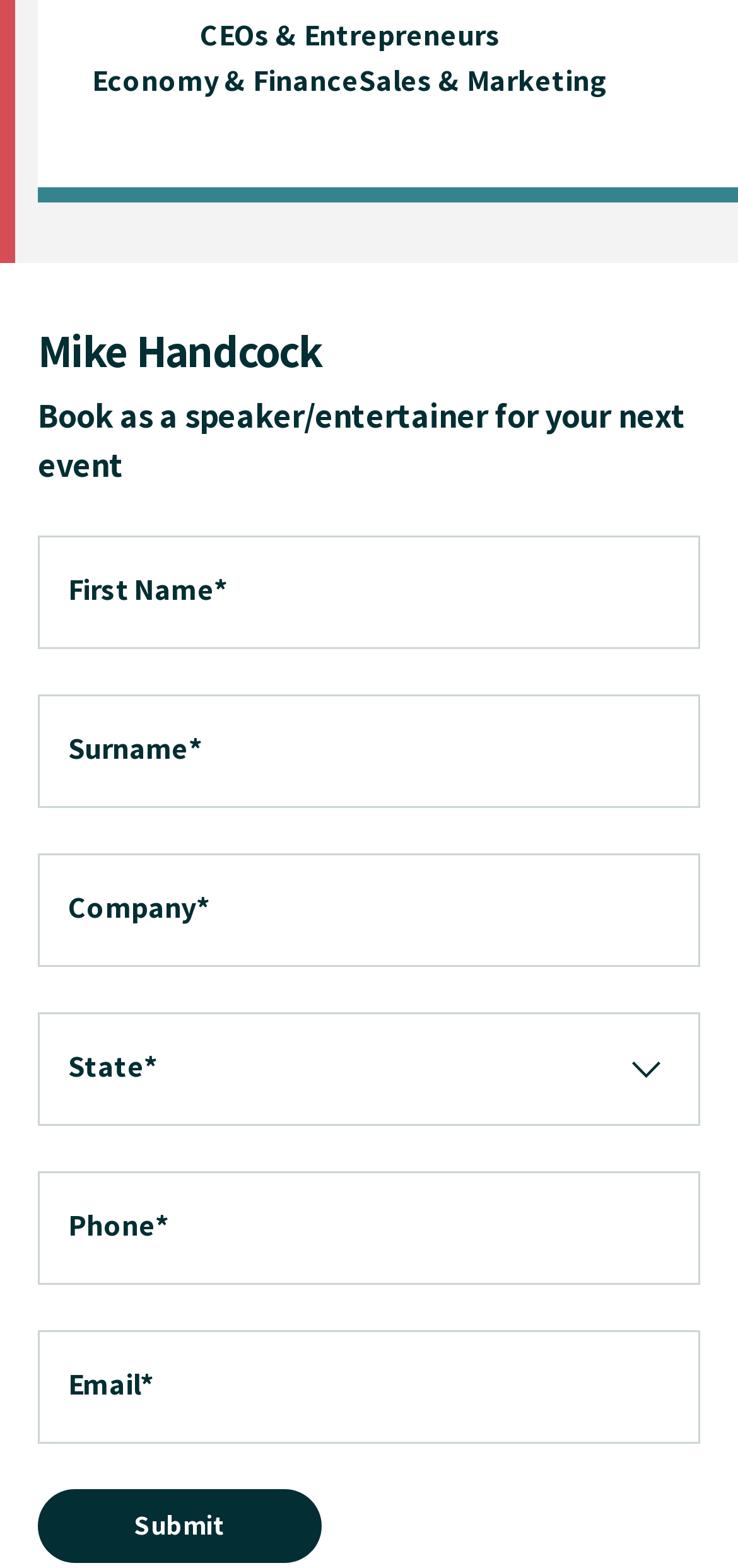Determine the coordinates of the bounding box that should be clicked to complete the instruction: "Enter Email". The coordinates should be represented by four float numbers between 0 and 1: [left, top, right, bottom].

[0.051, 0.848, 0.949, 0.921]